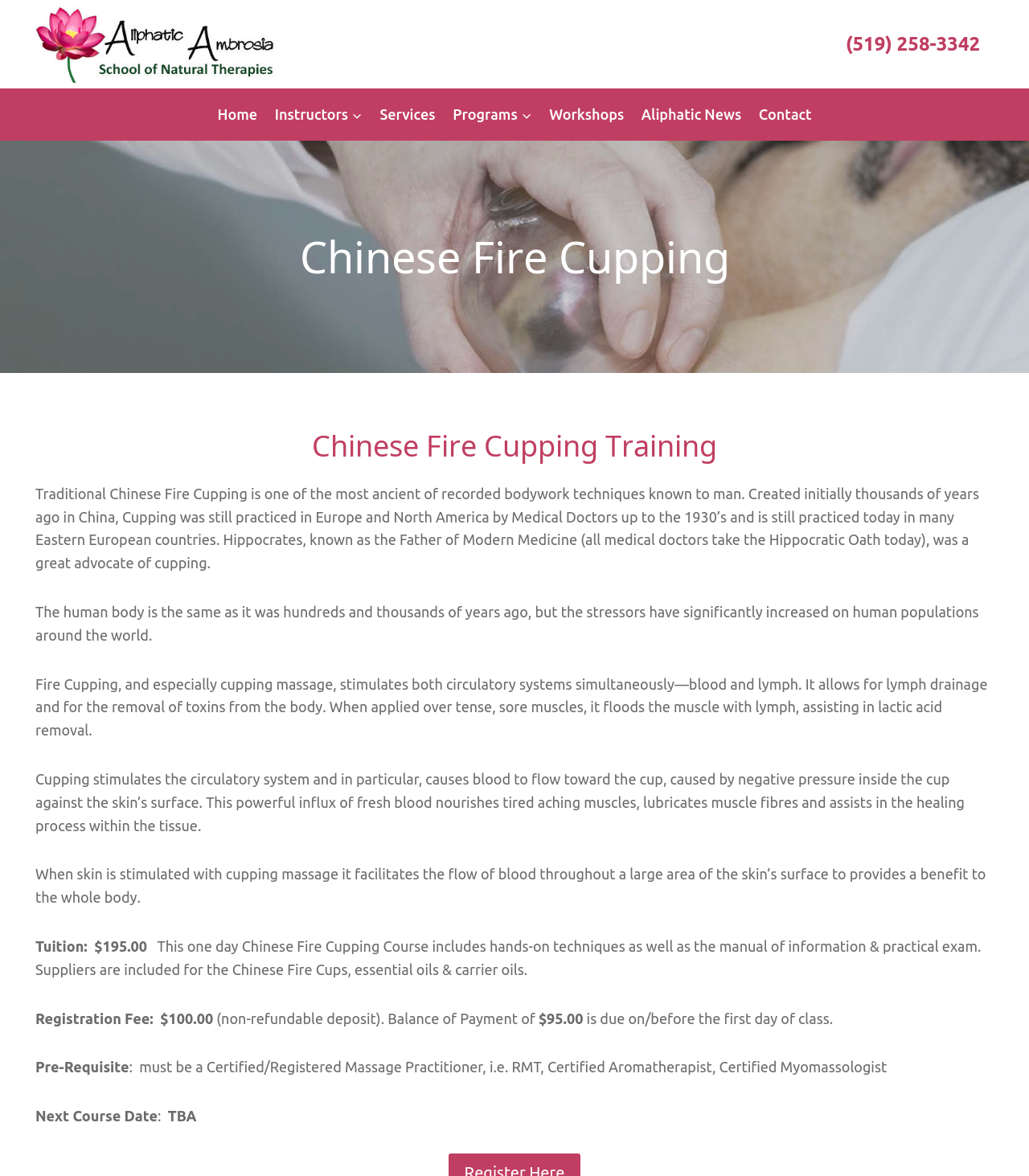Find the coordinates for the bounding box of the element with this description: "Aliphatic News".

[0.615, 0.075, 0.729, 0.119]